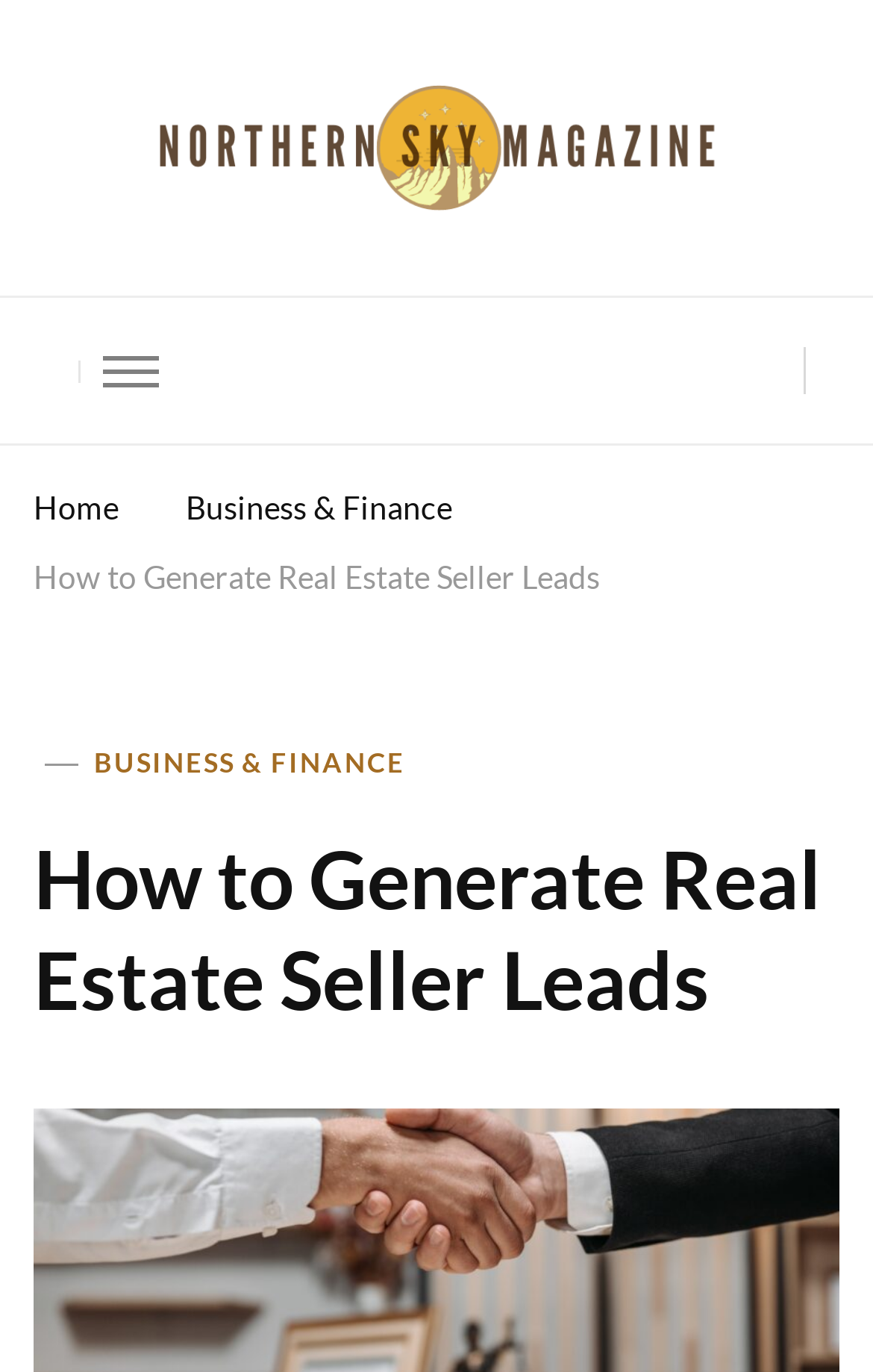Analyze the image and answer the question with as much detail as possible: 
What is the name of the magazine?

I found the name of the magazine by looking at the top-left corner of the webpage, where there is a link and an image with the same name, 'Northern Sky Magazine'.